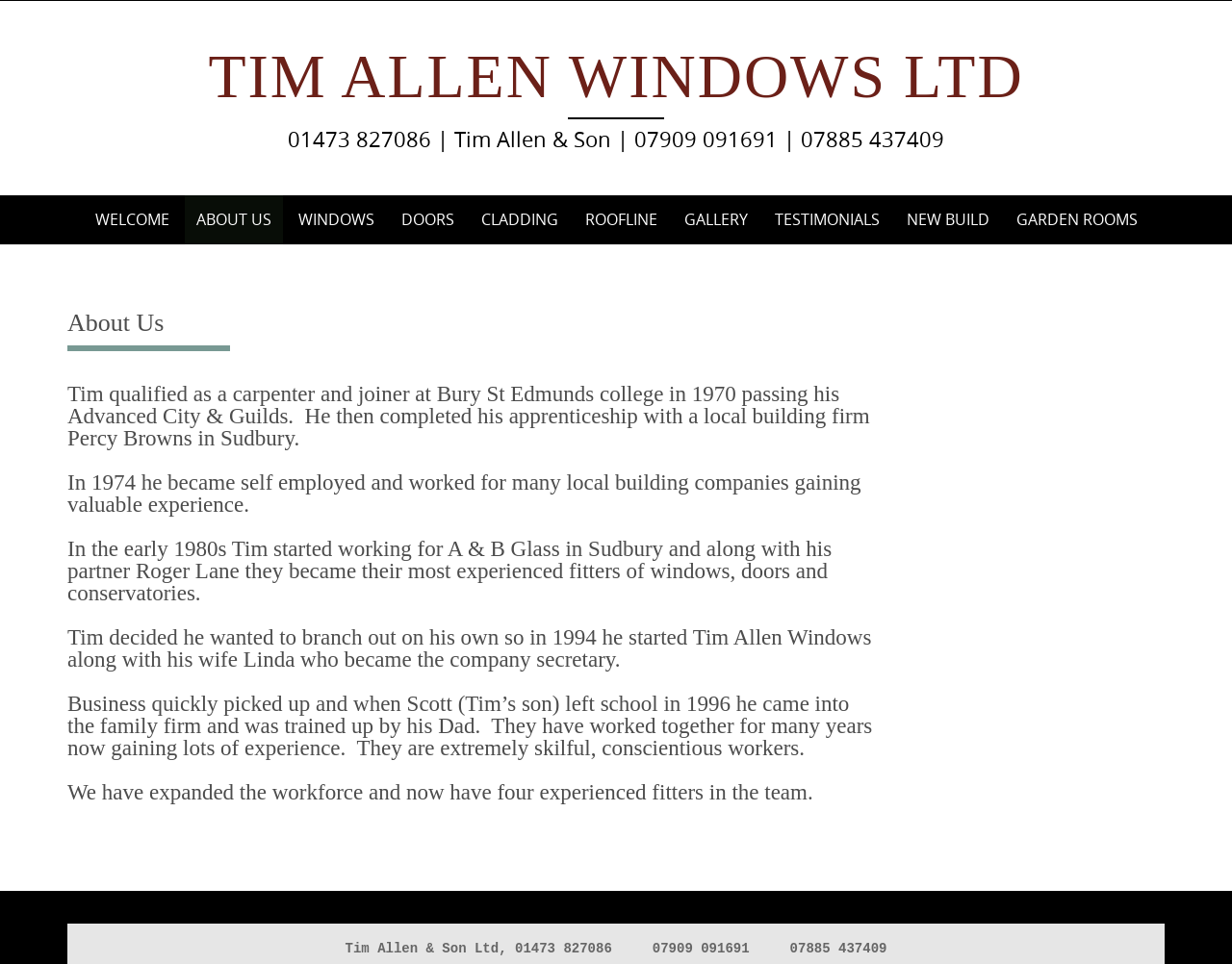What is the occupation of Tim?
Using the information from the image, provide a comprehensive answer to the question.

According to the text on the webpage, Tim qualified as a carpenter and joiner at Bury St Edmunds college in 1970. This information can be found in the article section of the webpage.